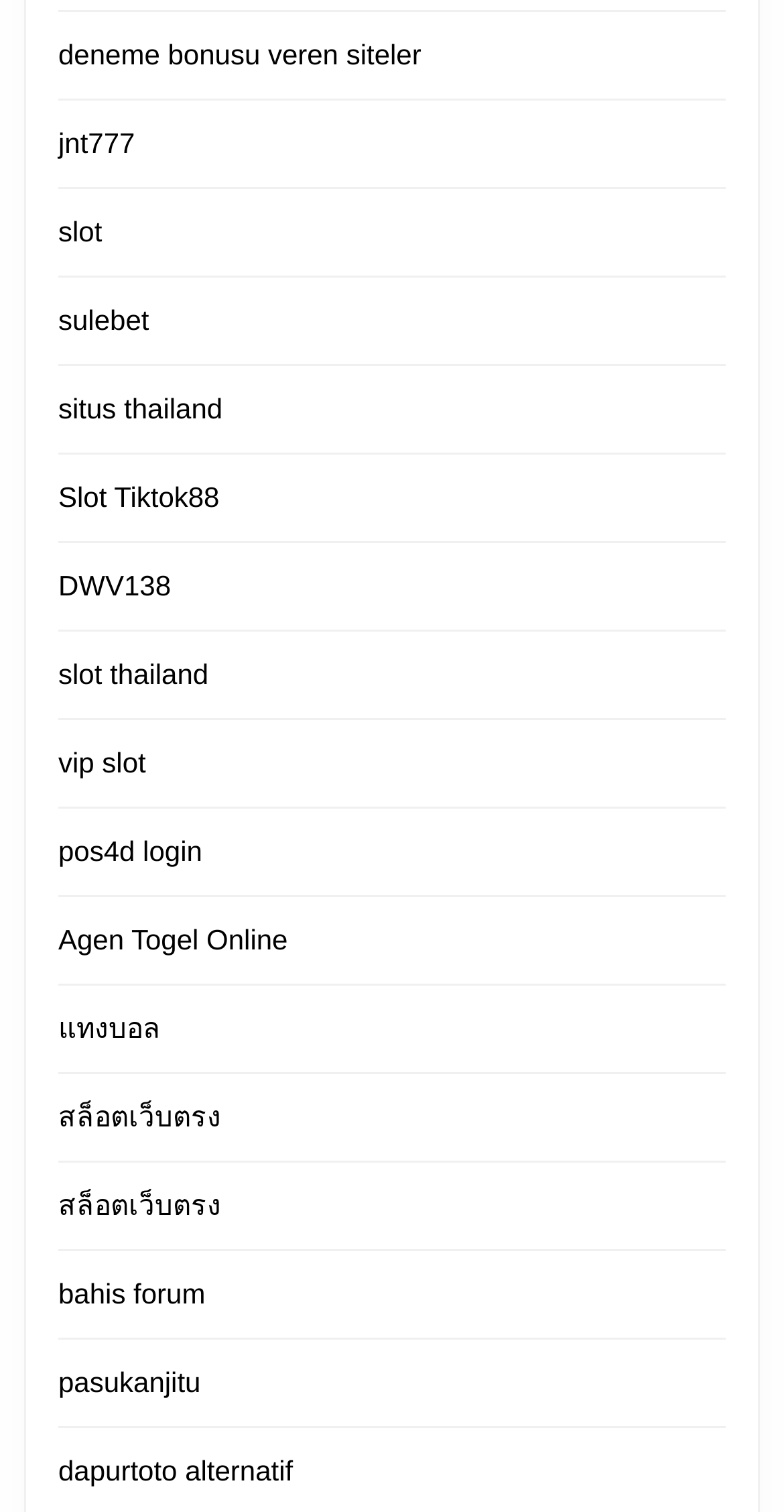Determine the bounding box coordinates for the clickable element required to fulfill the instruction: "play slot". Provide the coordinates as four float numbers between 0 and 1, i.e., [left, top, right, bottom].

[0.074, 0.142, 0.13, 0.164]